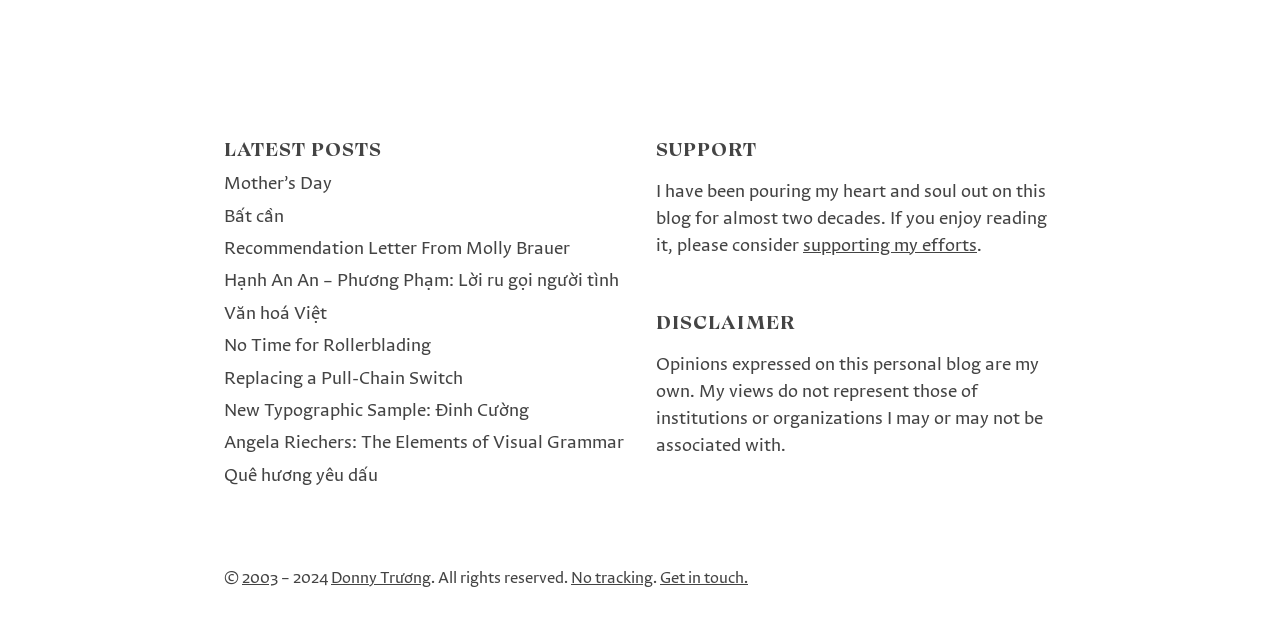Determine the bounding box coordinates for the area you should click to complete the following instruction: "Check the copyright information".

[0.175, 0.907, 0.189, 0.932]